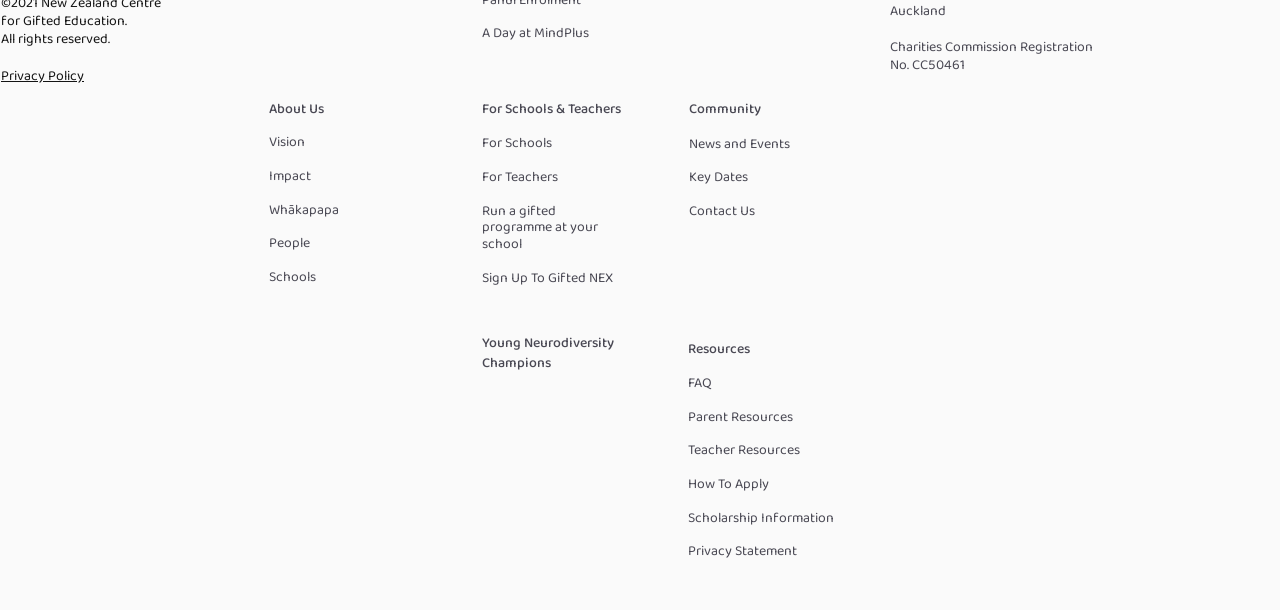Based on what you see in the screenshot, provide a thorough answer to this question: What is the organization's registration number?

I found the registration number by looking at the bottom of the webpage, where I saw a static text element with the content 'Charities Commission Registration No. CC50461'.